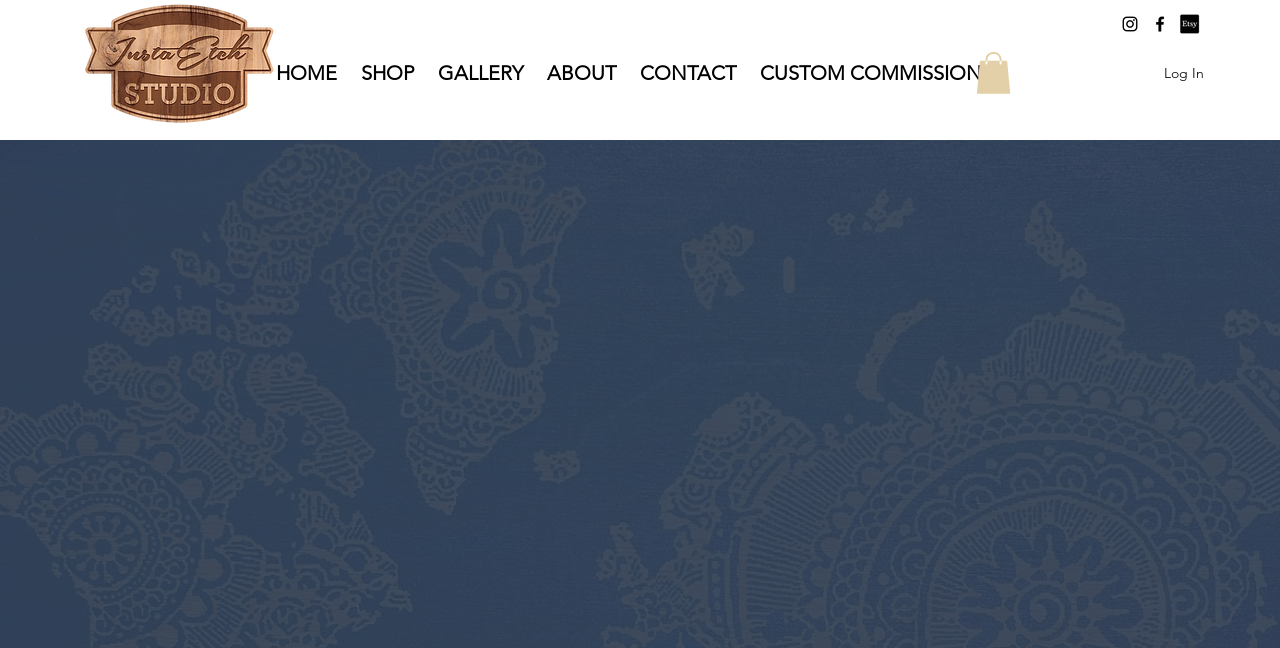What is the purpose of the 'REQUEST CUSTOM' button?
Respond to the question with a well-detailed and thorough answer.

Based on the context of the webpage, which is about personalized engraved home decor, I inferred that the 'REQUEST CUSTOM' button is for customers to request a custom order.